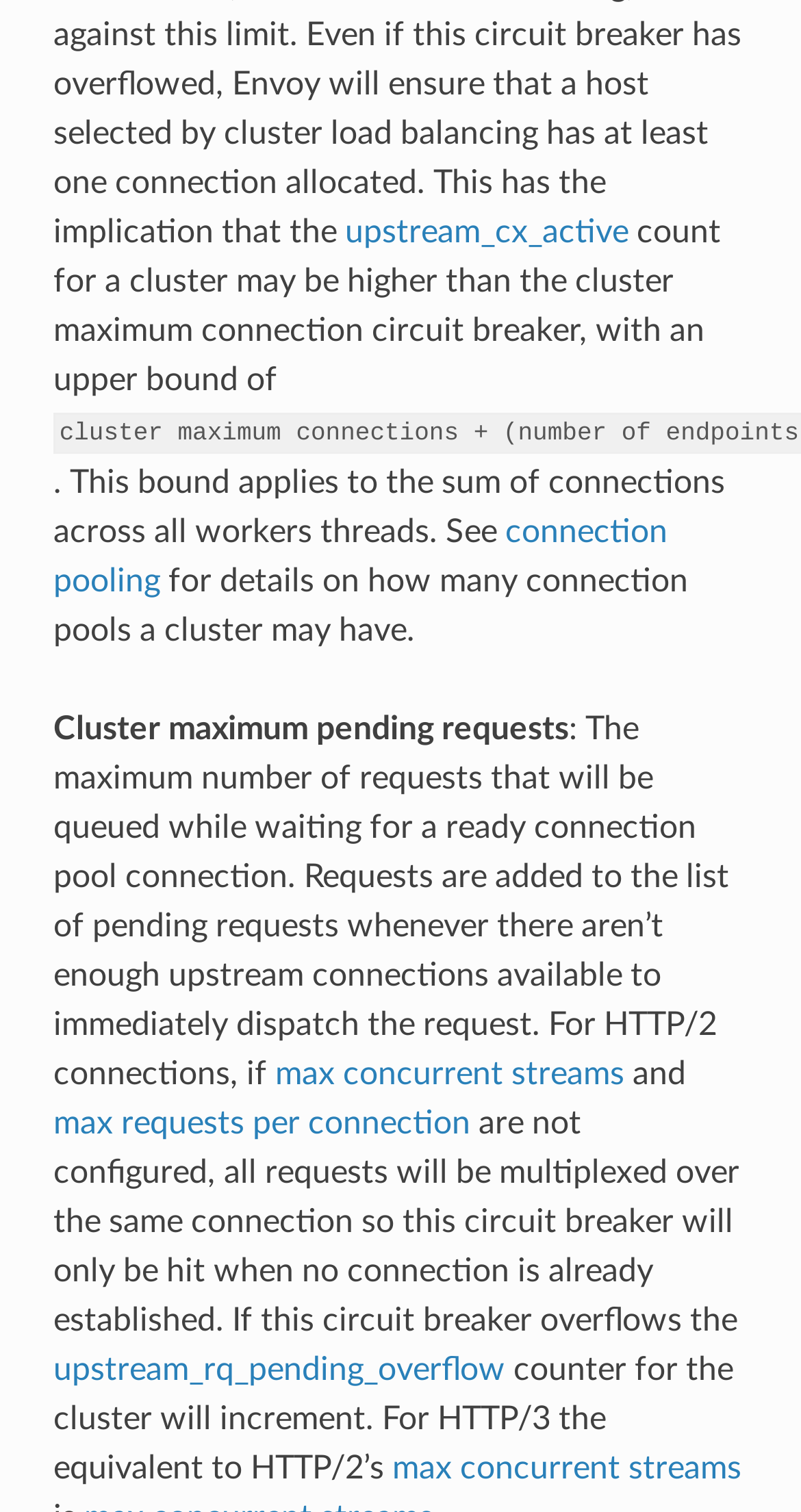Please provide the bounding box coordinates for the element that needs to be clicked to perform the following instruction: "Search for a topic". The coordinates should be given as four float numbers between 0 and 1, i.e., [left, top, right, bottom].

None